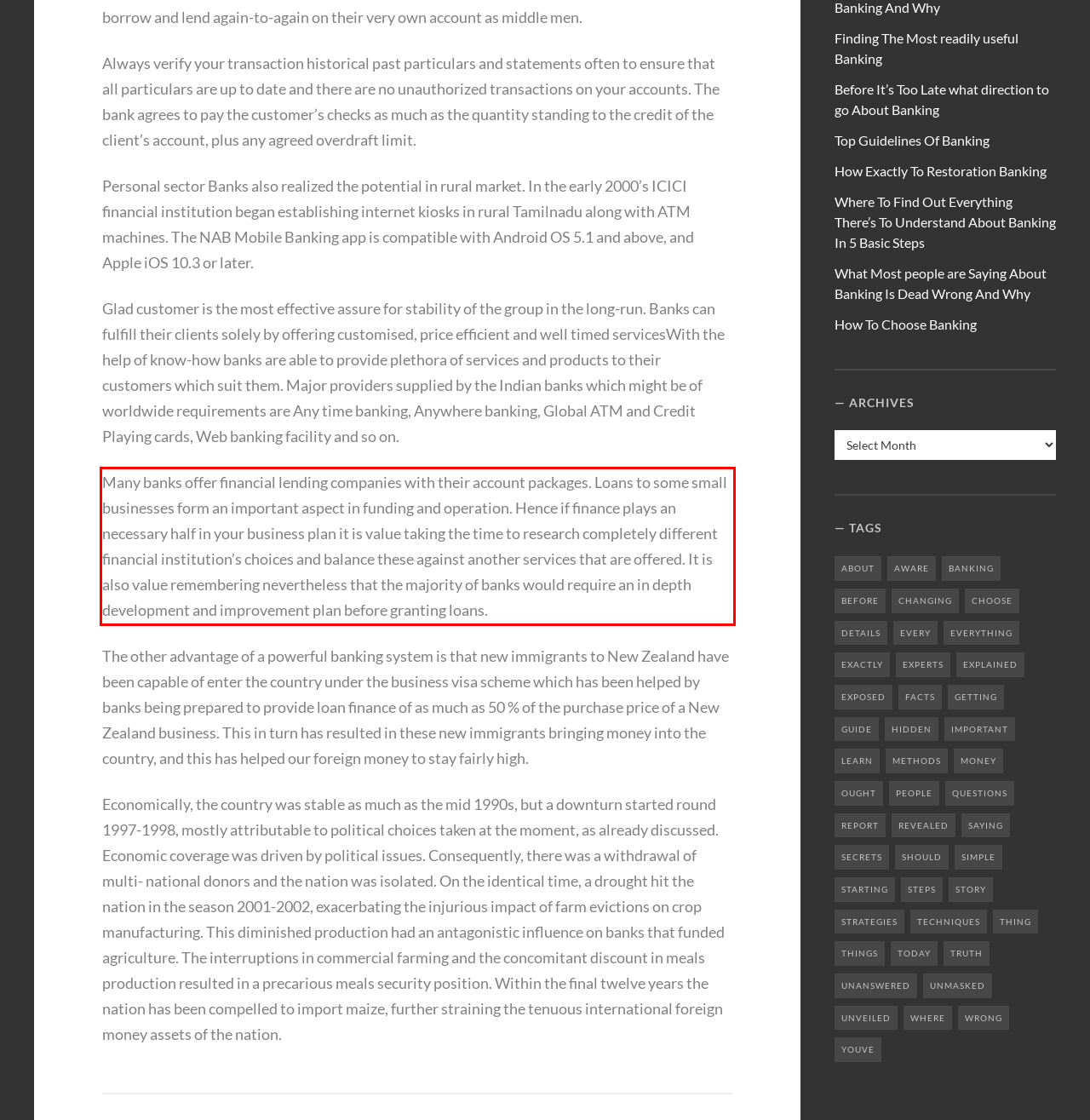Look at the webpage screenshot and recognize the text inside the red bounding box.

Many banks offer financial lending companies with their account packages. Loans to some small businesses form an important aspect in funding and operation. Hence if finance plays an necessary half in your business plan it is value taking the time to research completely different financial institution’s choices and balance these against another services that are offered. It is also value remembering nevertheless that the majority of banks would require an in depth development and improvement plan before granting loans.